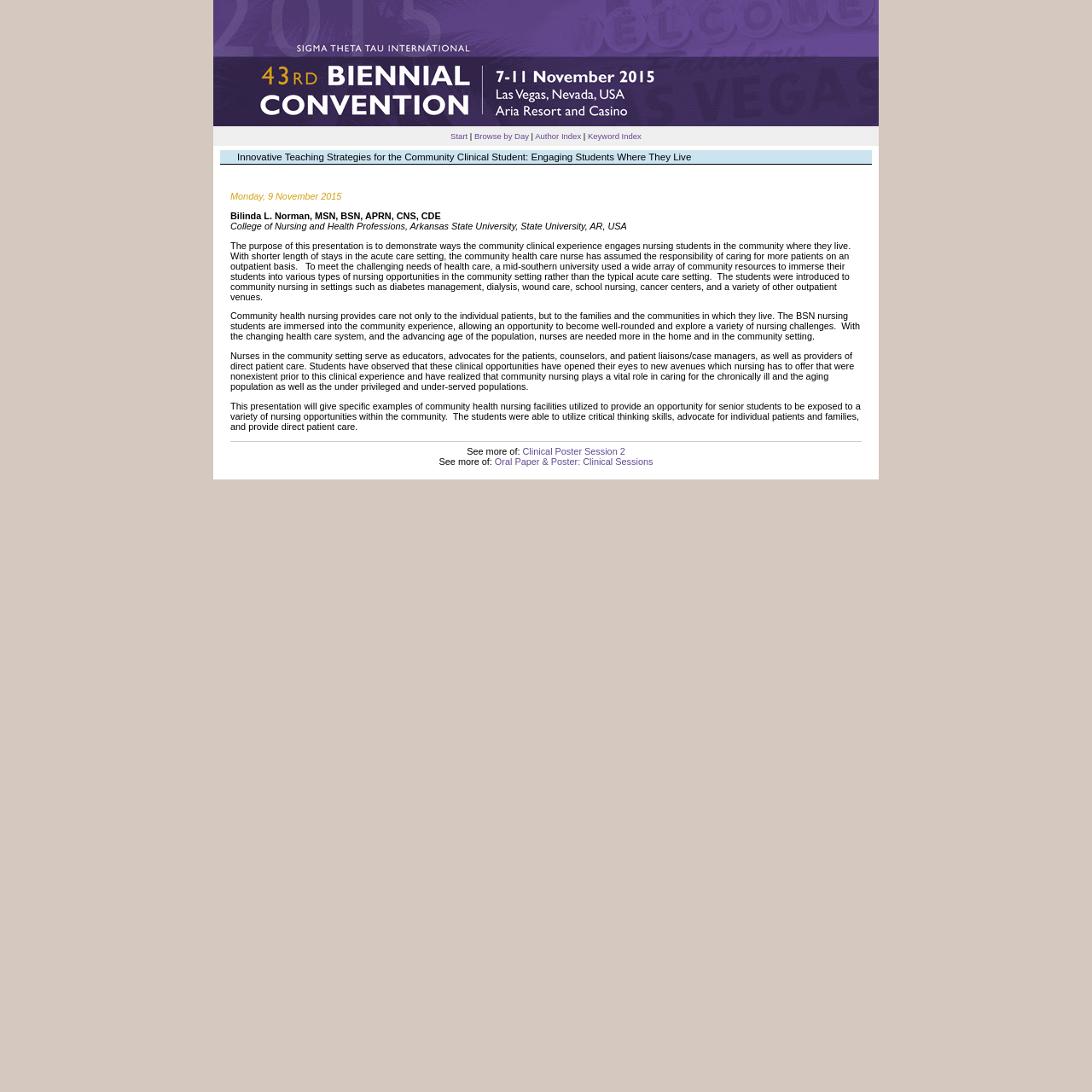Please provide a brief answer to the question using only one word or phrase: 
What is the role of nurses in the community setting?

Educators, advocates, counselors, and providers of direct patient care